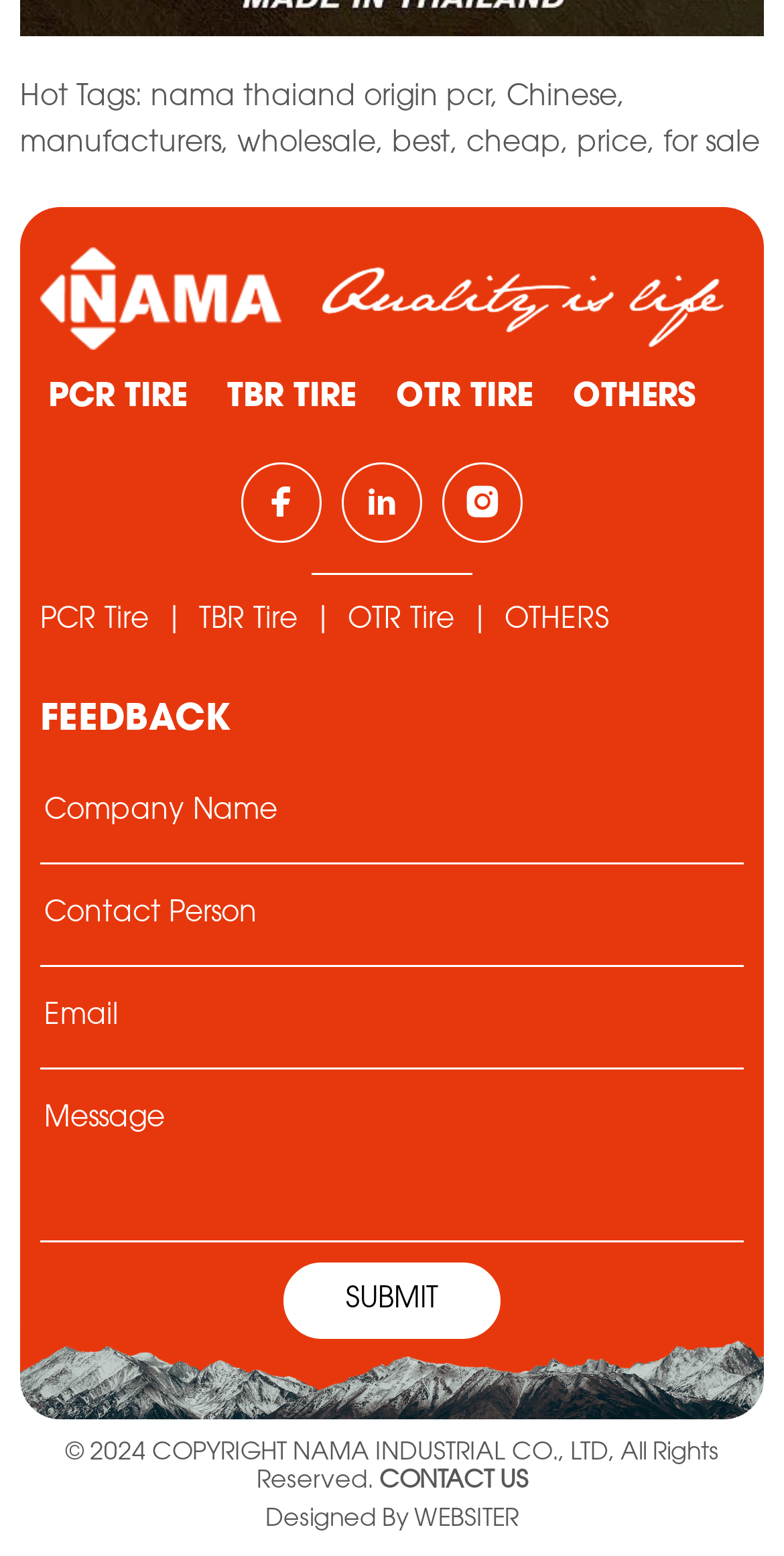Determine the bounding box coordinates of the area to click in order to meet this instruction: "Click on PCR TIRE".

[0.062, 0.244, 0.238, 0.271]